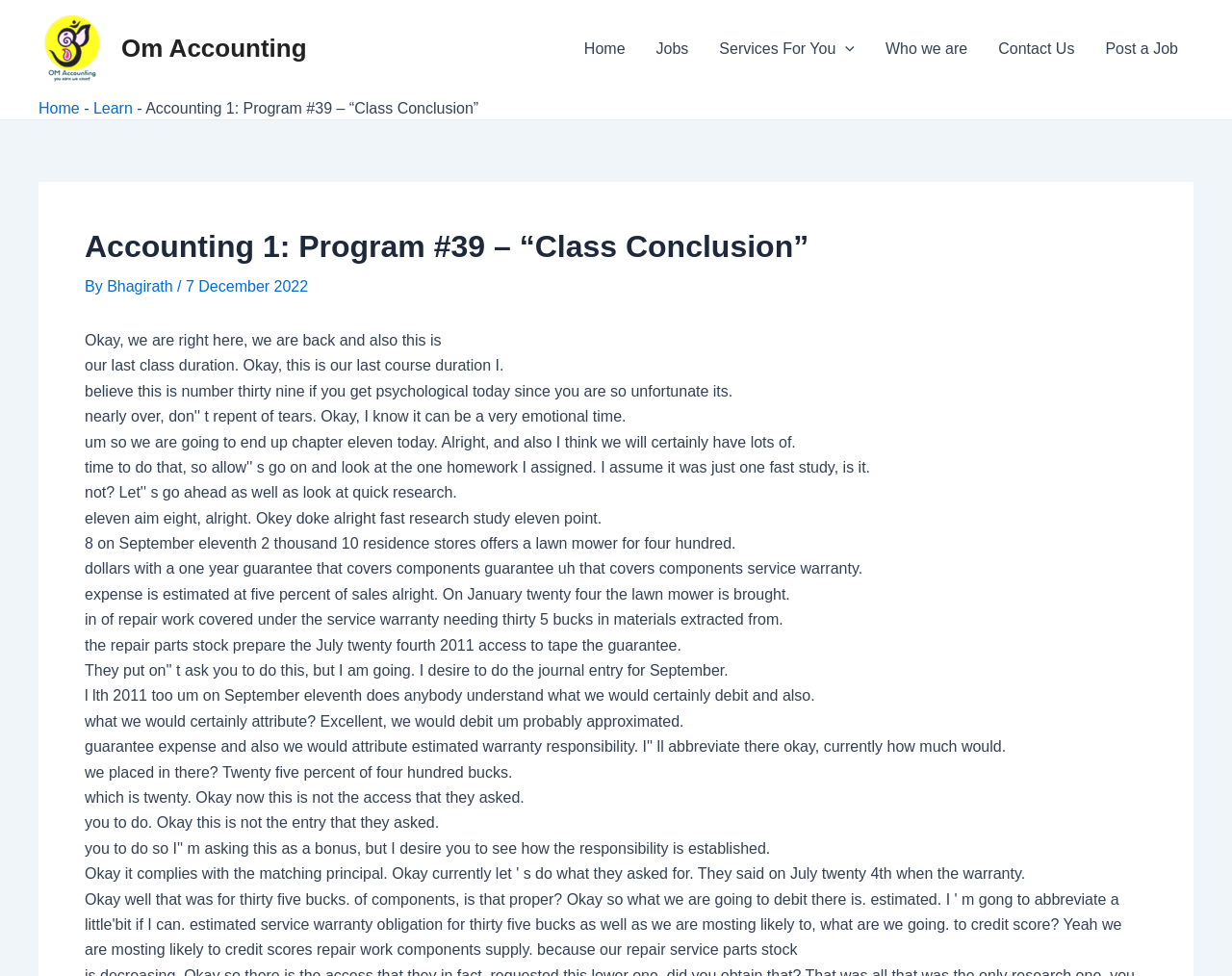Specify the bounding box coordinates of the region I need to click to perform the following instruction: "Click the OM Accounting Logo". The coordinates must be four float numbers in the range of 0 to 1, i.e., [left, top, right, bottom].

[0.031, 0.041, 0.086, 0.057]